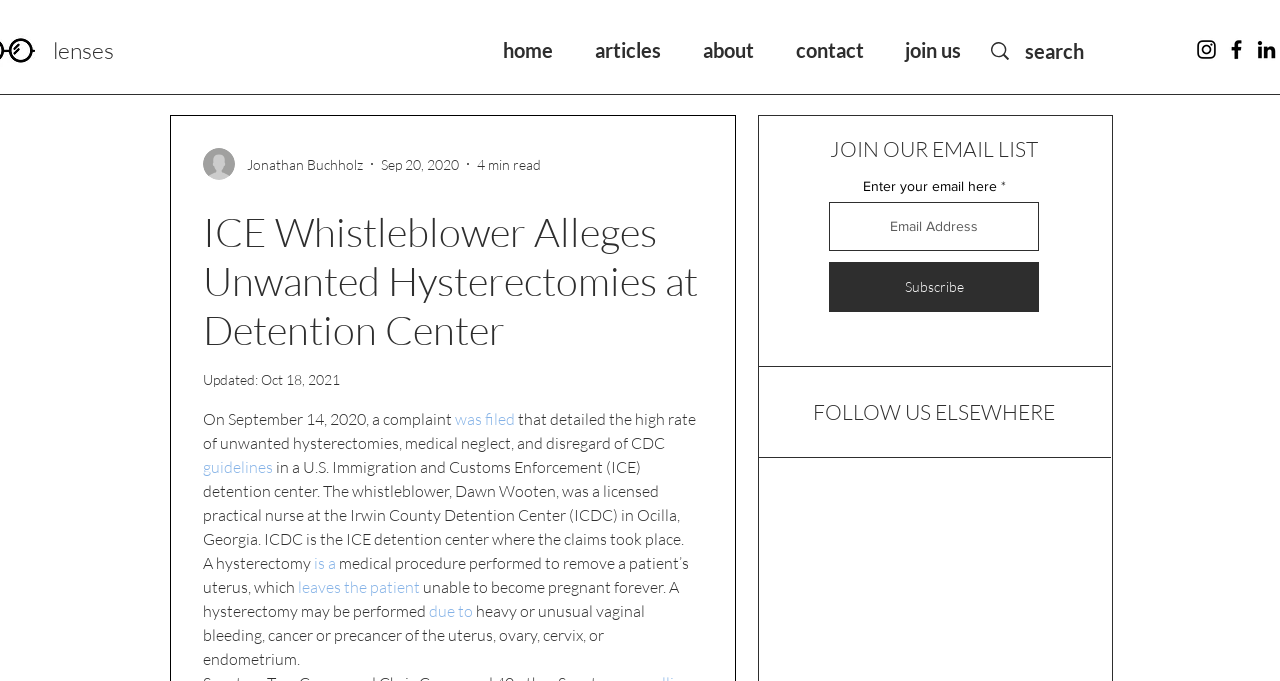What is the topic of the article?
Please provide a detailed and thorough answer to the question.

I inferred the topic of the article by reading the article's title and the first few sentences of the article. The title 'ICE Whistleblower Alleges Unwanted Hysterectomies at Detention Center' and the text that follows suggest that the article is about unwanted hysterectomies at an ICE detention center.